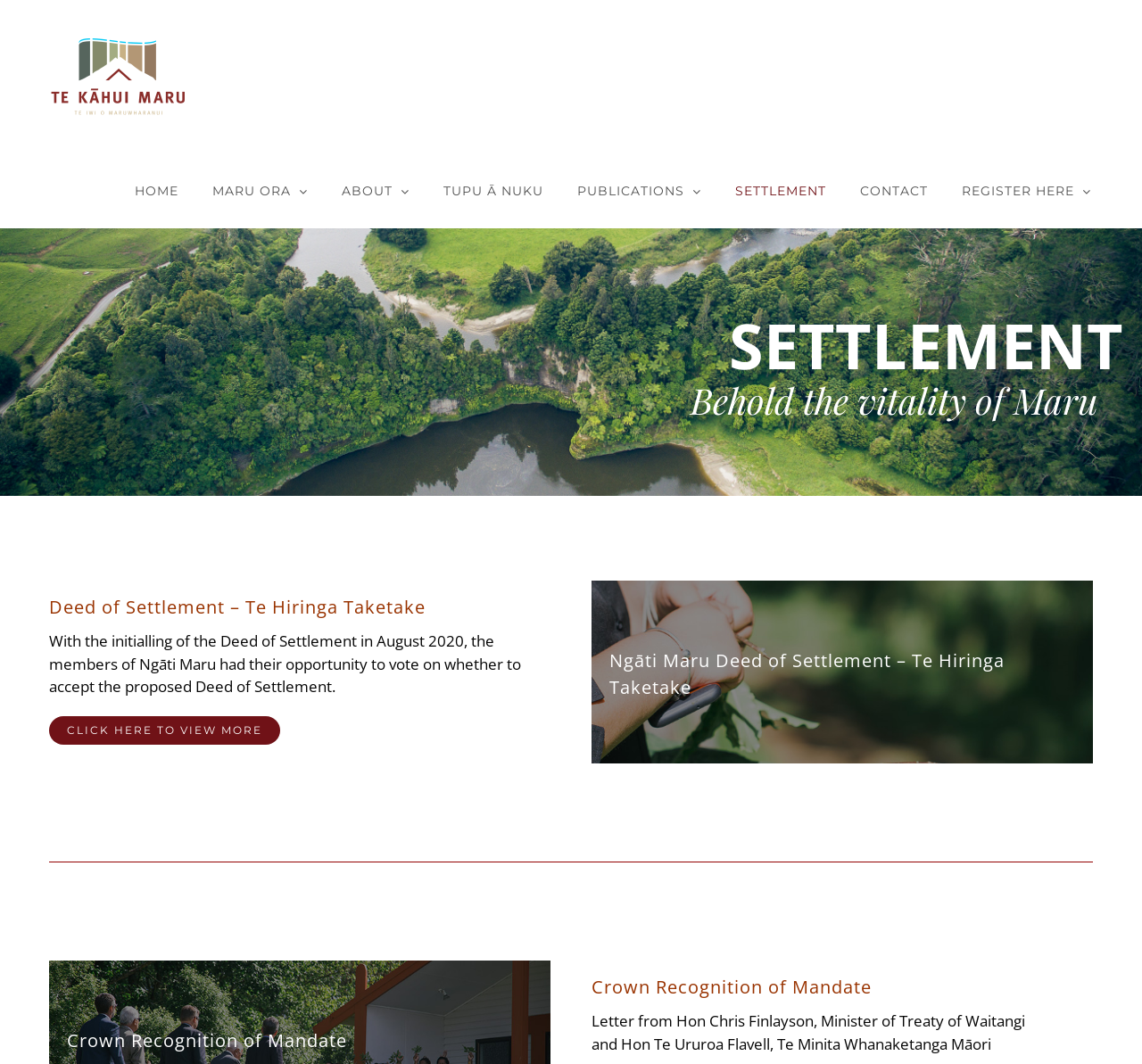Respond to the question below with a concise word or phrase:
How many main menu items are there?

8